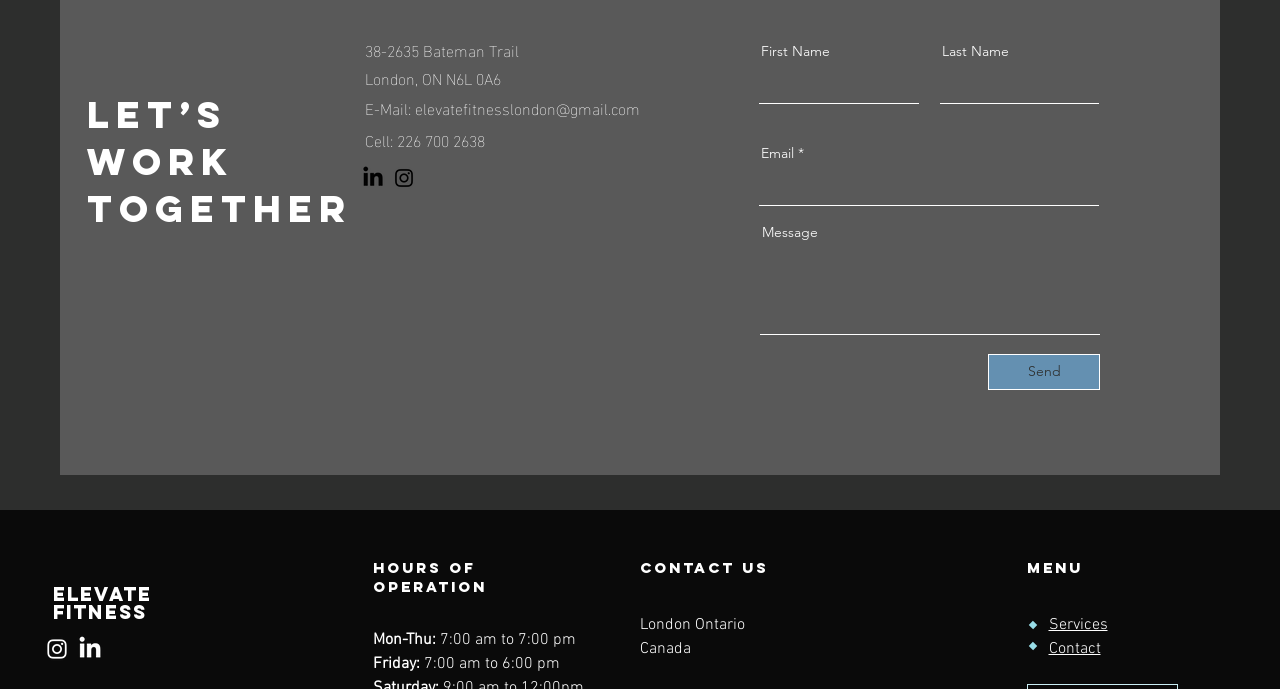Find the bounding box coordinates for the UI element that matches this description: "Elevate".

[0.041, 0.844, 0.119, 0.879]